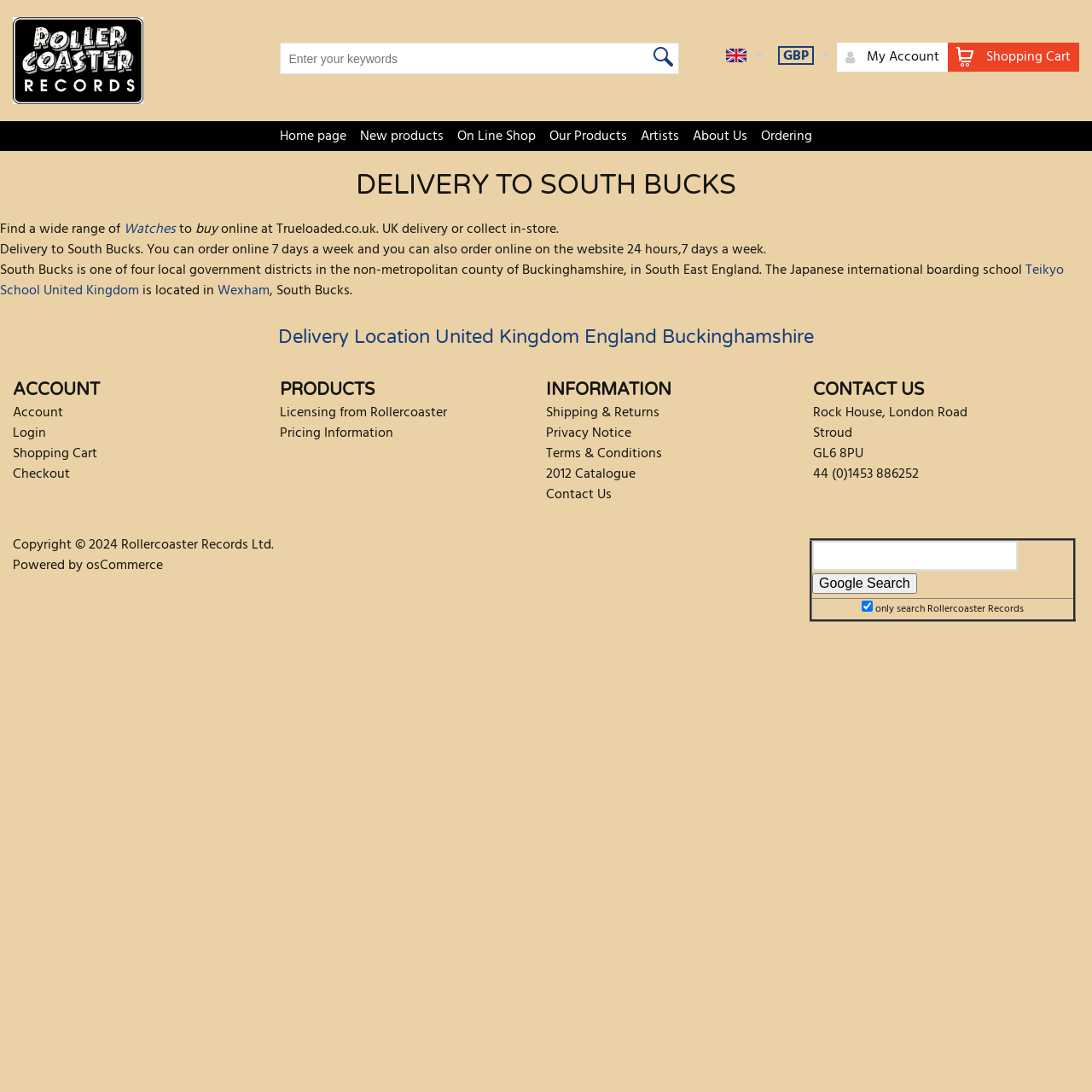Locate the bounding box coordinates of the area that needs to be clicked to fulfill the following instruction: "View delivery location". The coordinates should be in the format of four float numbers between 0 and 1, namely [left, top, right, bottom].

[0.255, 0.298, 0.394, 0.318]